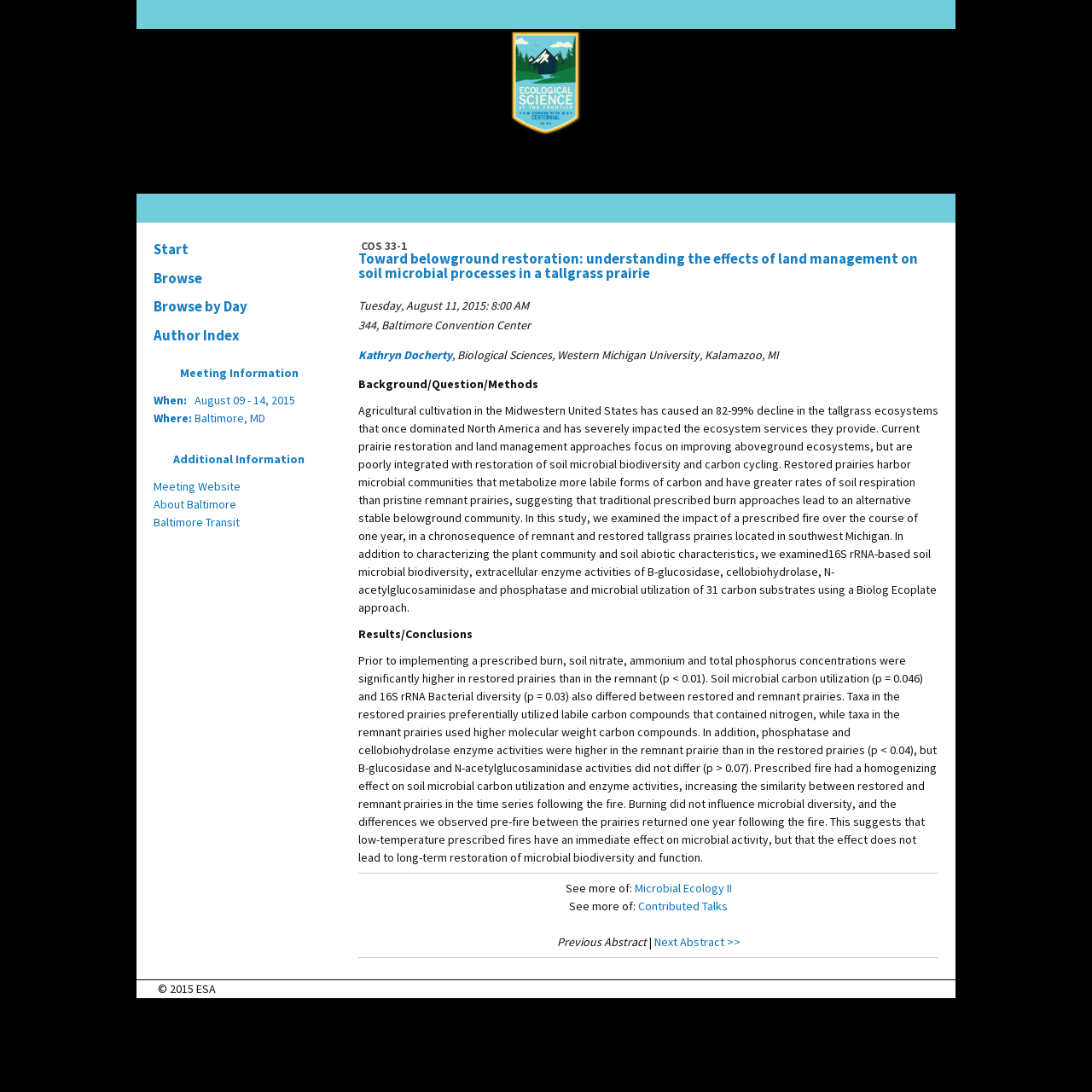Answer this question in one word or a short phrase: What is the topic of the presentation?

Microbial Ecology II